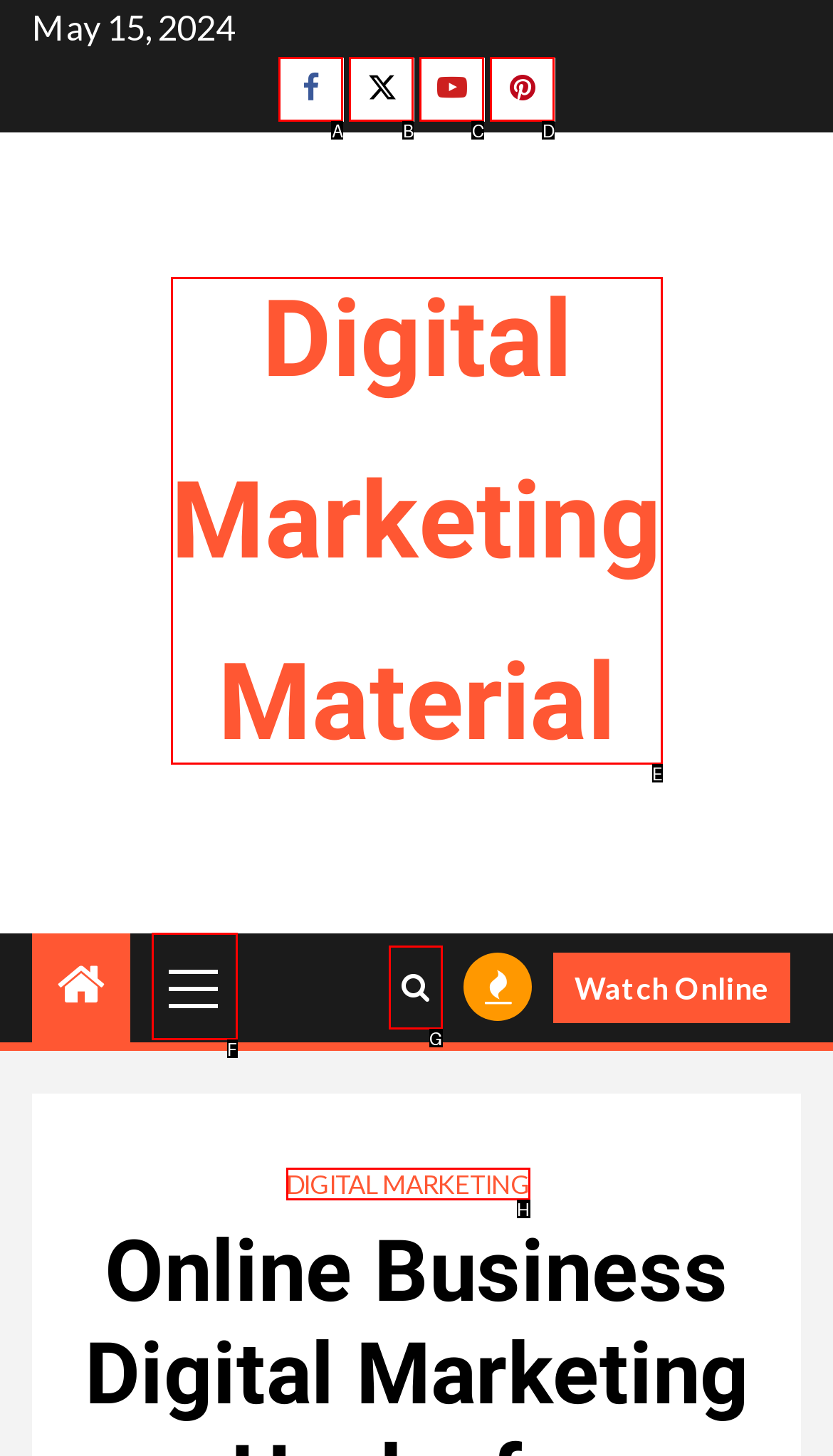Looking at the description: Primary Menu, identify which option is the best match and respond directly with the letter of that option.

F